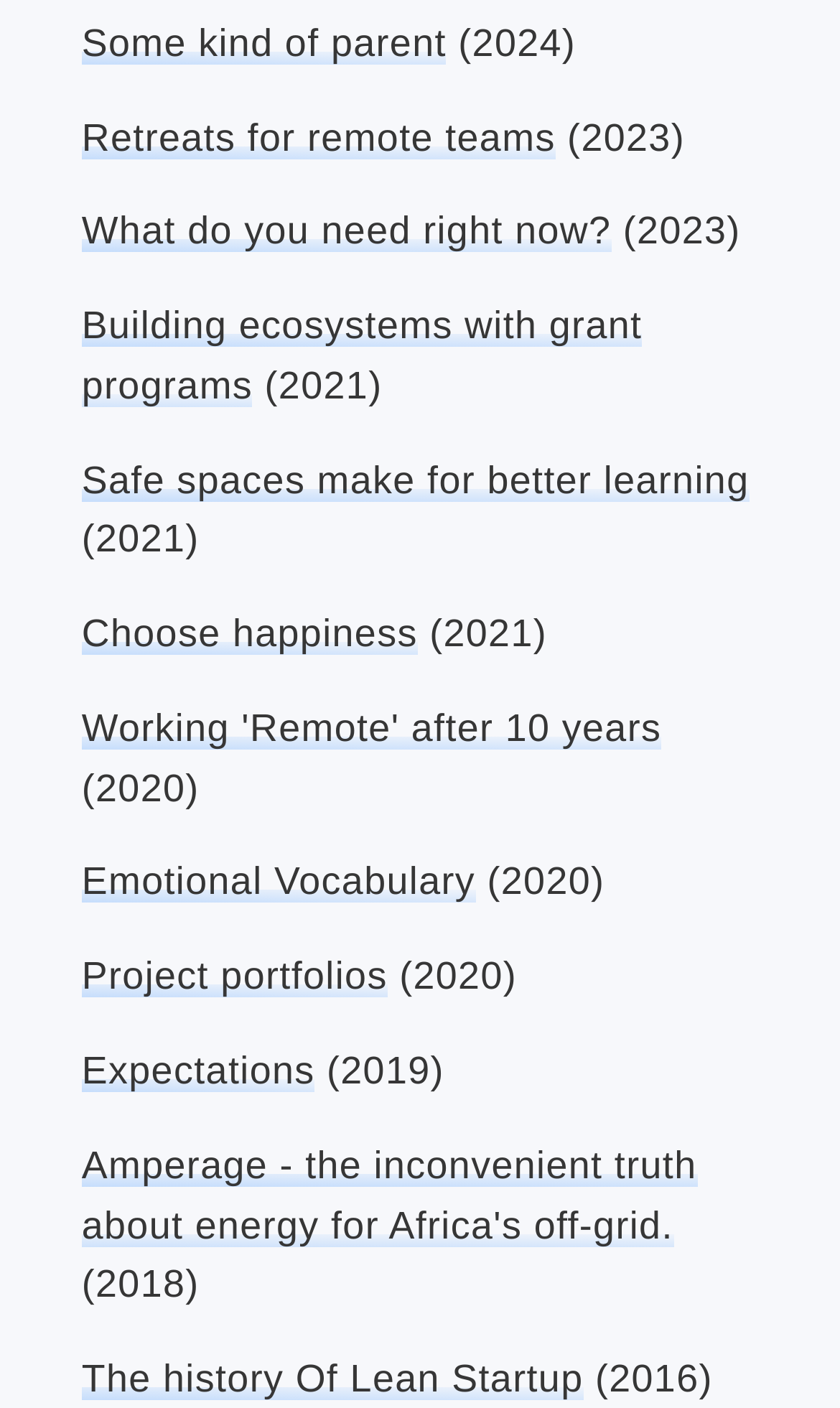From the given element description: "Working 'Remote' after 10 years", find the bounding box for the UI element. Provide the coordinates as four float numbers between 0 and 1, in the order [left, top, right, bottom].

[0.097, 0.502, 0.787, 0.532]